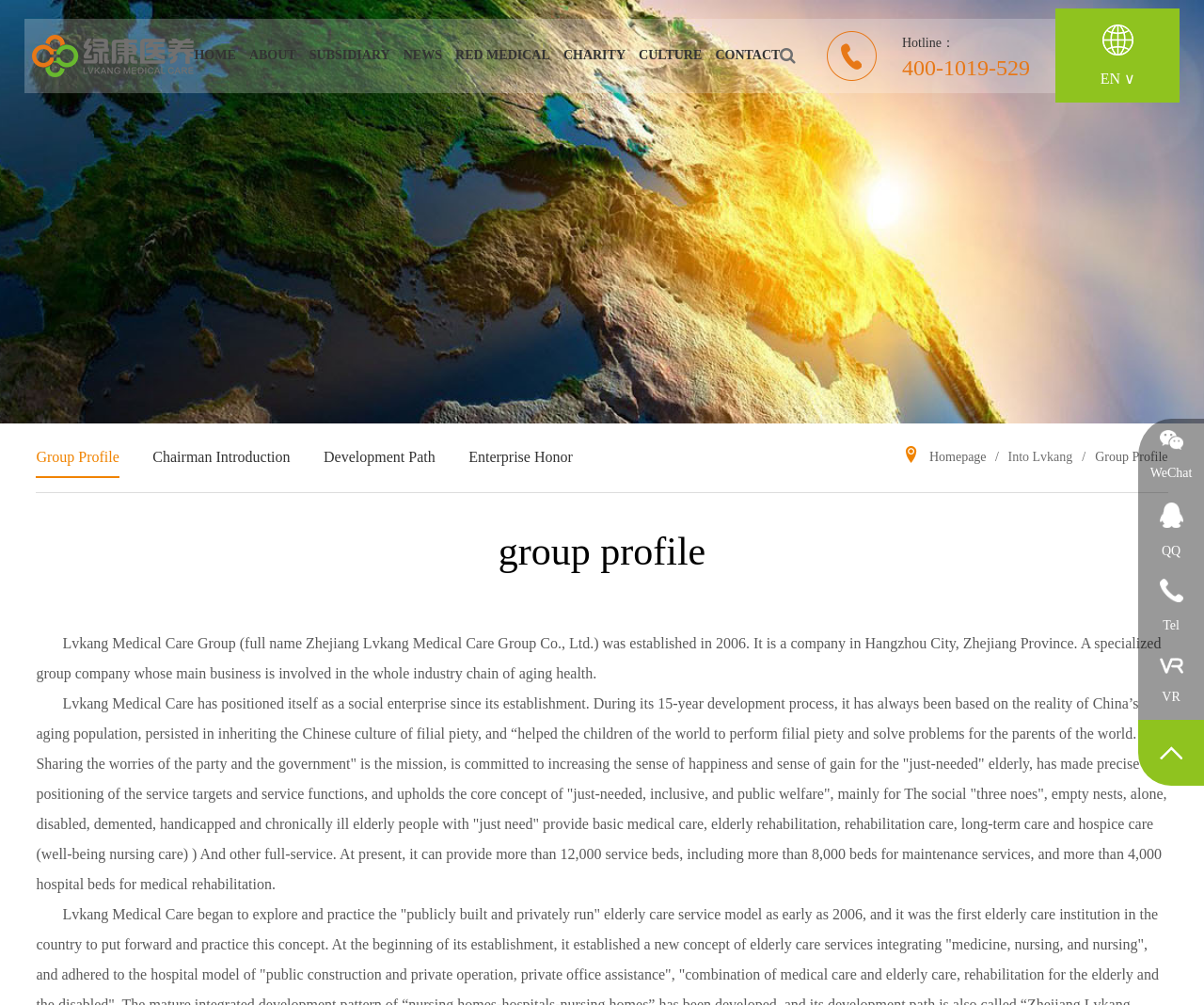Refer to the image and provide an in-depth answer to the question: 
How many service beds does the company provide?

The number of service beds can be found in the StaticText 'At present, it can provide more than 12,000 service beds, including more than 8,000 beds for maintenance services, and more than 4,000 hospital beds for medical rehabilitation.'